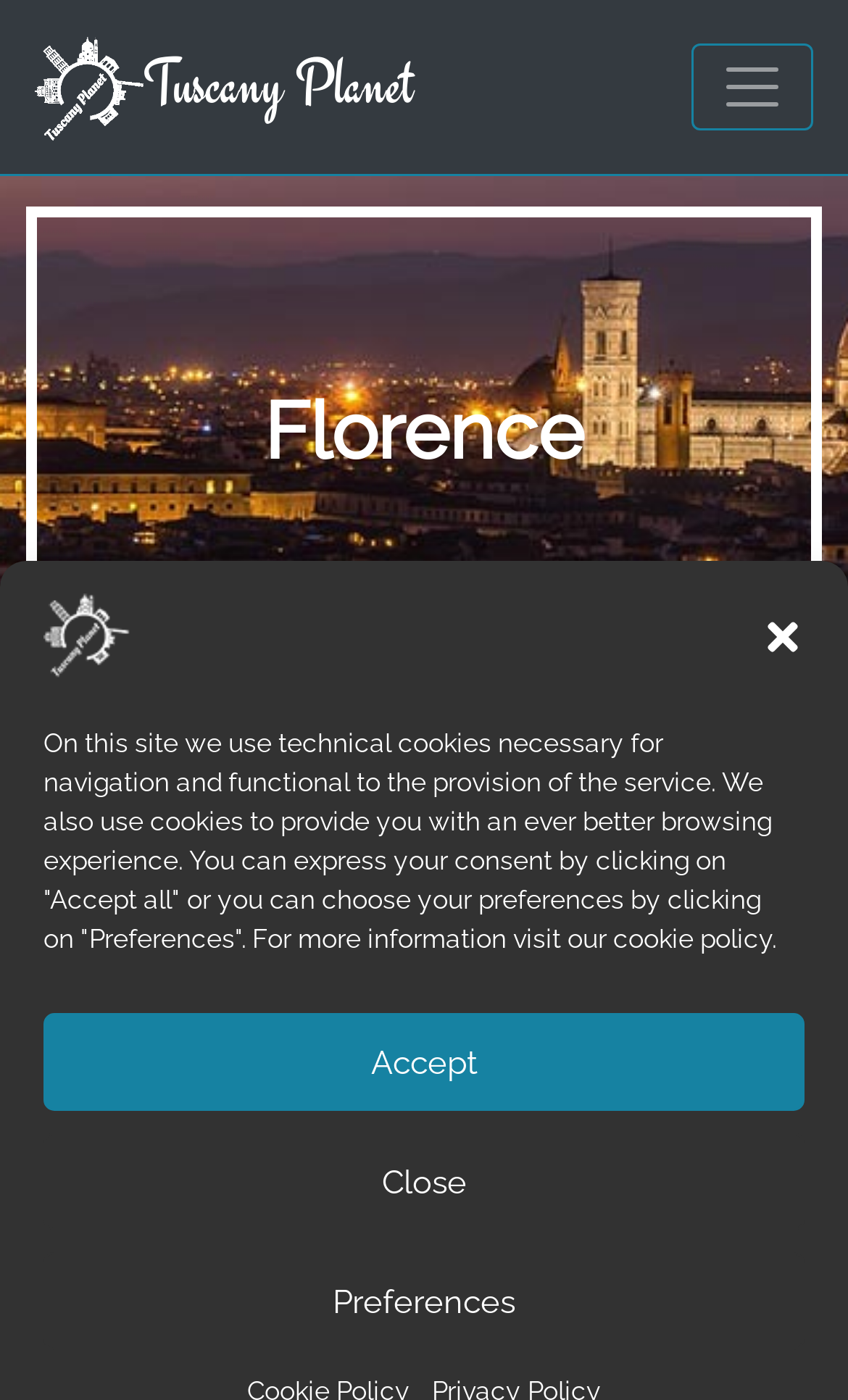Determine the bounding box coordinates of the target area to click to execute the following instruction: "Go to the homepage."

[0.04, 0.516, 0.171, 0.533]